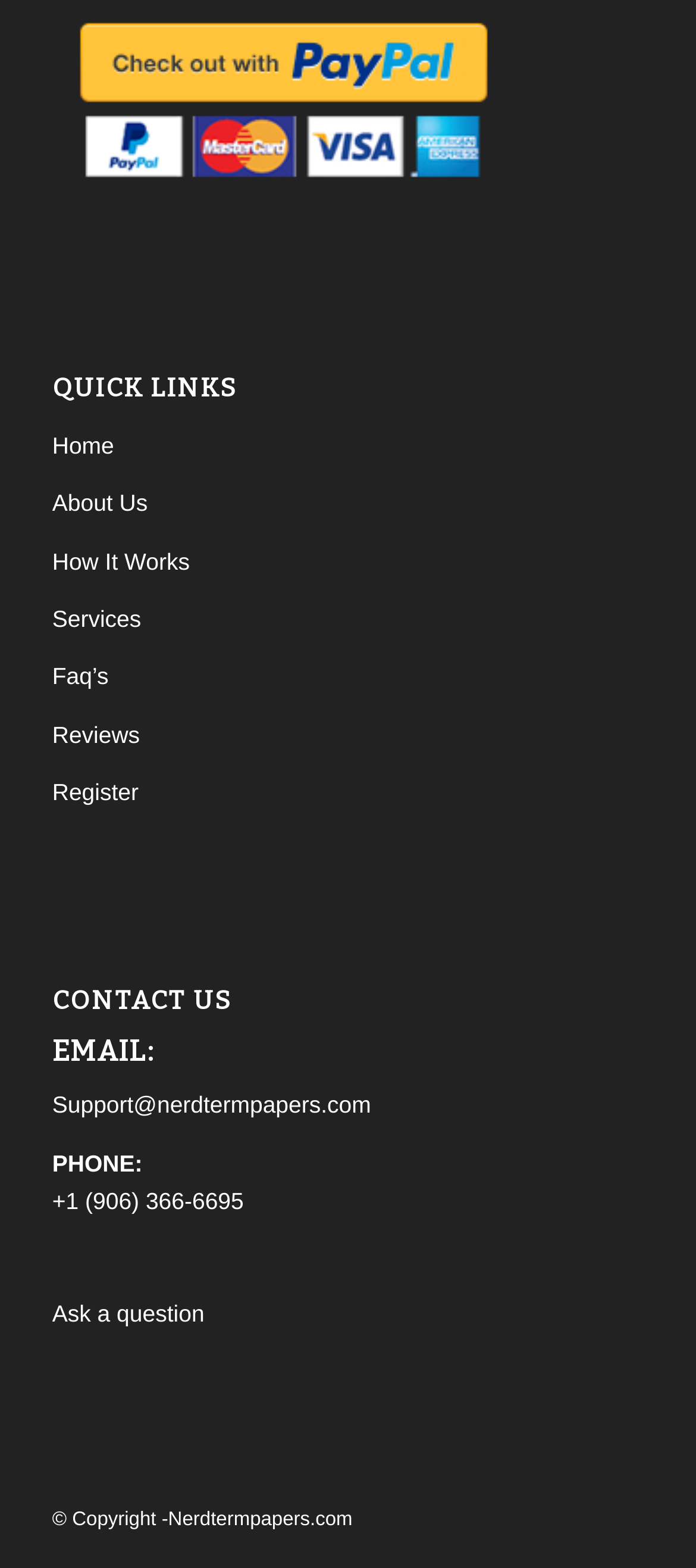Based on the image, give a detailed response to the question: What is the copyright information on the webpage?

I found a 'contentinfo' element at the bottom of the webpage, which contains a 'StaticText' element with the copyright information 'Copyright -Nerdtermpapers.com'.